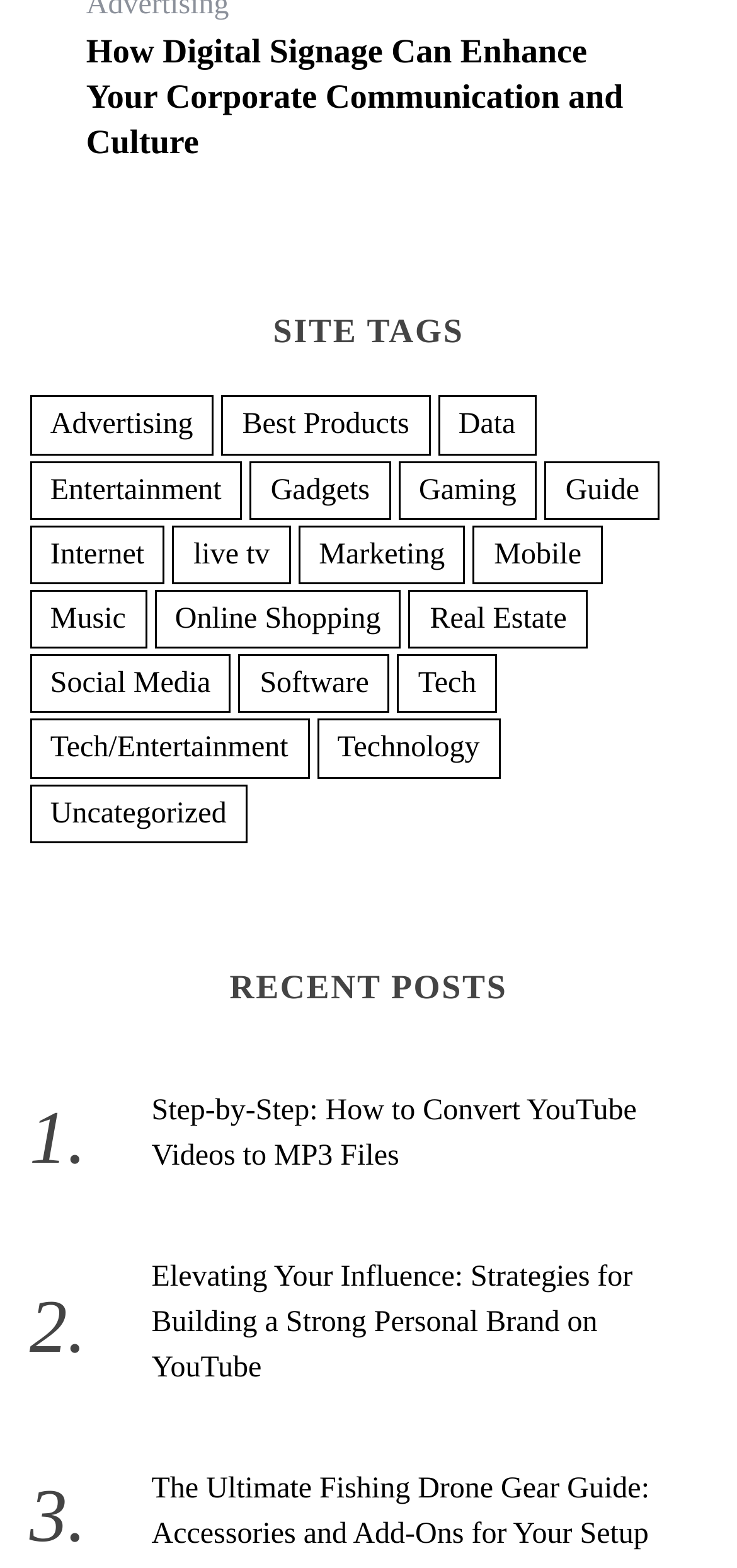Identify the bounding box coordinates of the HTML element based on this description: "Advertising".

[0.04, 0.221, 0.29, 0.258]